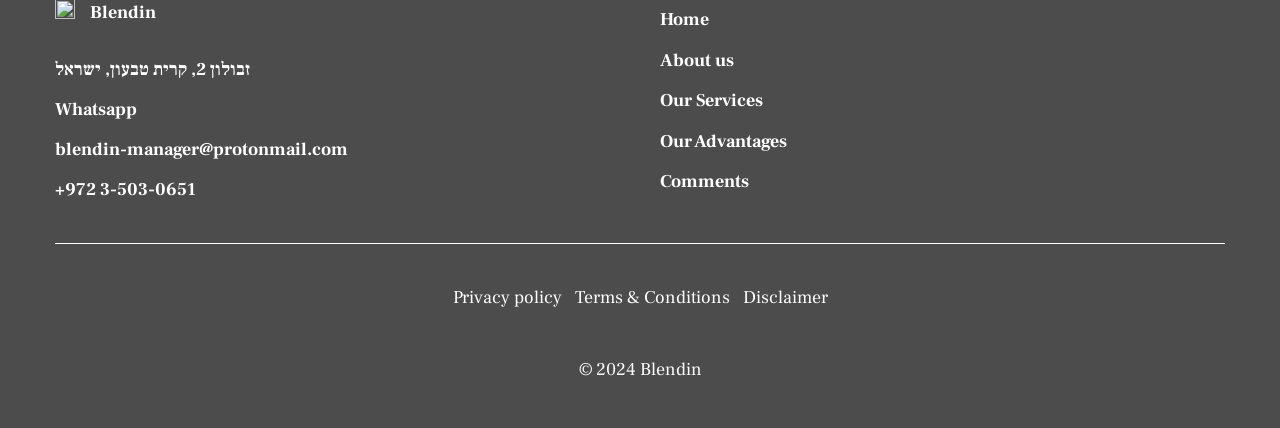What is the email address on the webpage?
Refer to the image and offer an in-depth and detailed answer to the question.

The email address is located in the top section of the webpage, inside a link element with a heading tag, which suggests that it's a clickable email address.